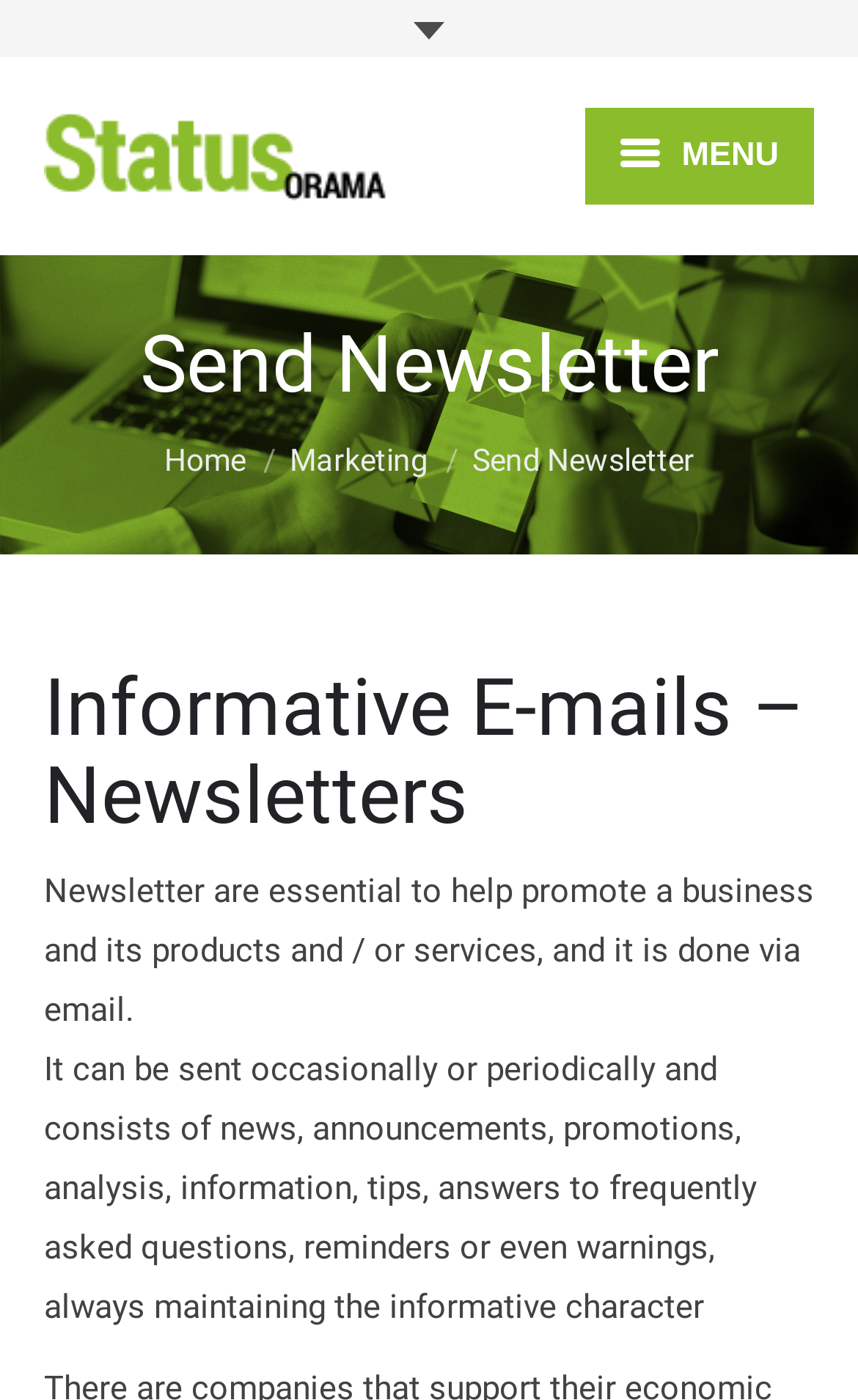Locate the bounding box coordinates of the clickable region necessary to complete the following instruction: "go to homepage". Provide the coordinates in the format of four float numbers between 0 and 1, i.e., [left, top, right, bottom].

[0.282, 0.162, 0.897, 0.231]